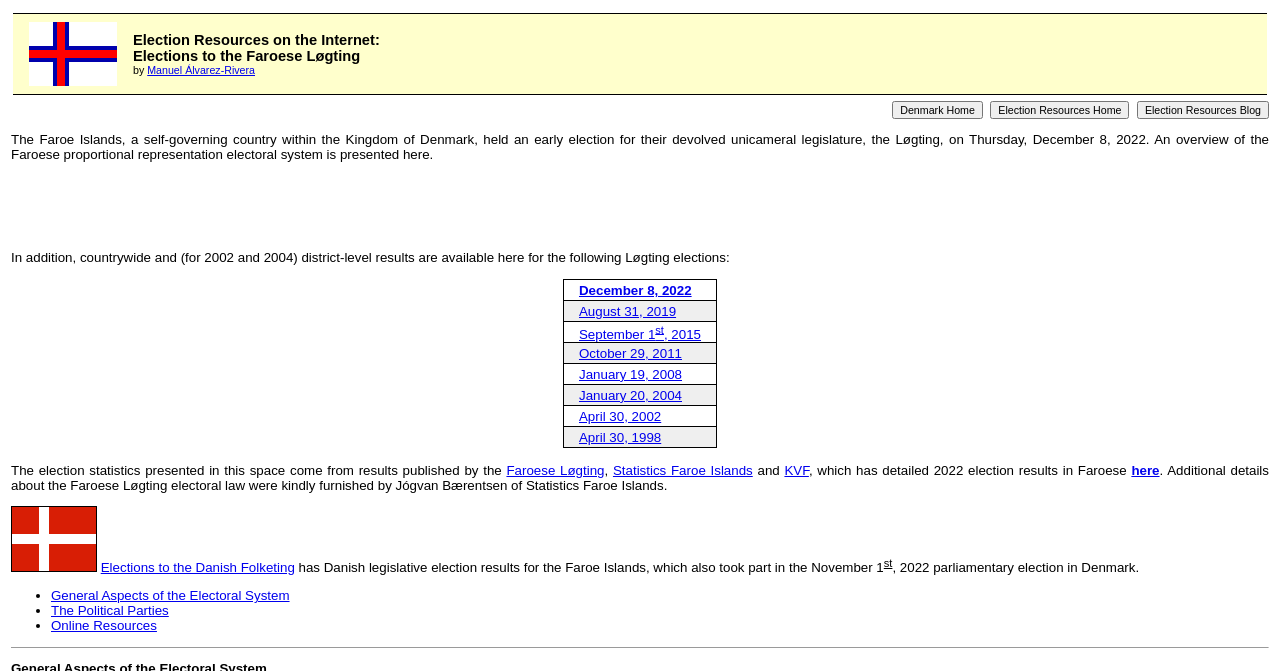Given the description "here", determine the bounding box of the corresponding UI element.

[0.884, 0.689, 0.906, 0.712]